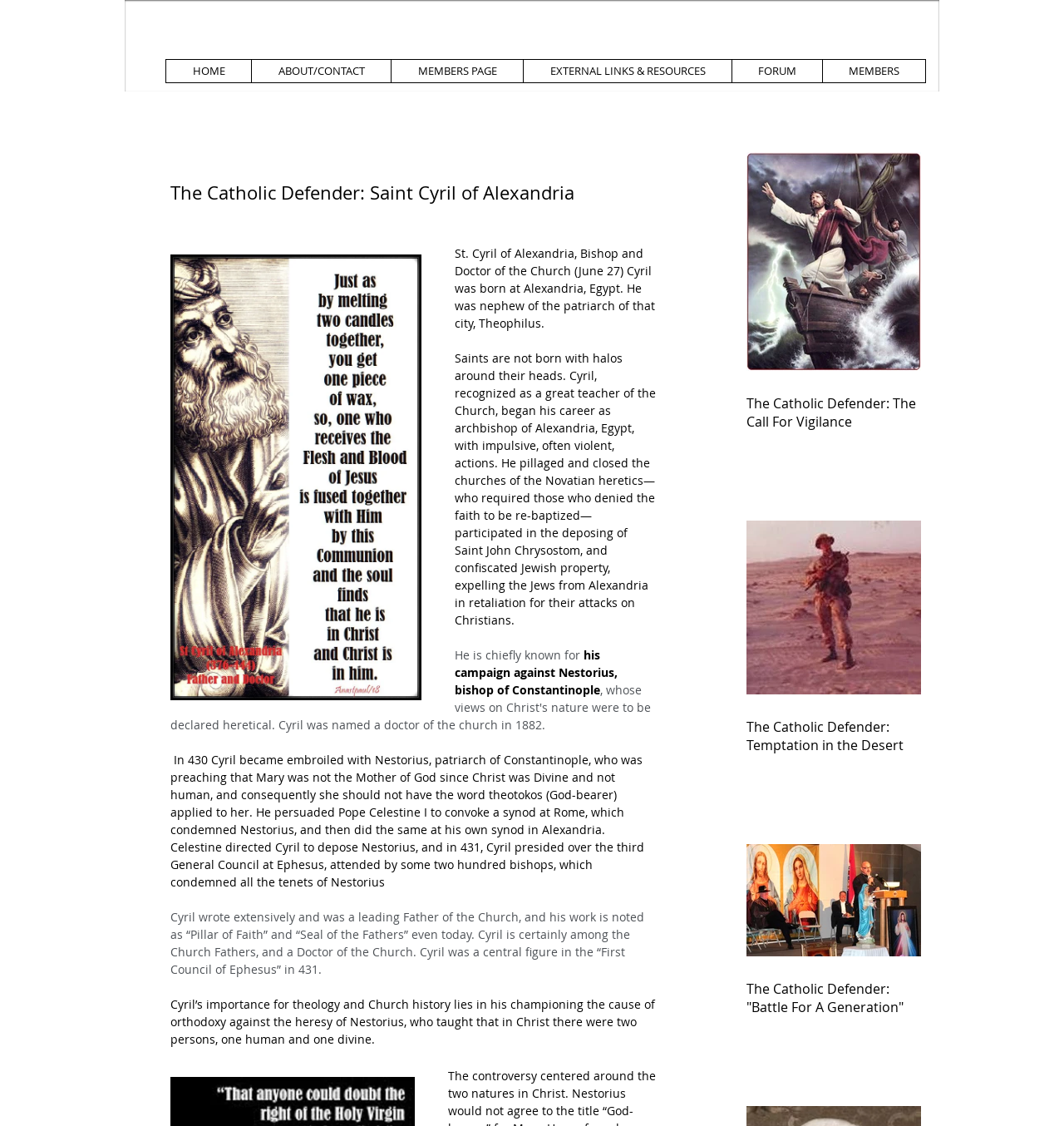Identify the bounding box coordinates for the element you need to click to achieve the following task: "Visit the FORUM page". The coordinates must be four float values ranging from 0 to 1, formatted as [left, top, right, bottom].

[0.688, 0.053, 0.773, 0.073]